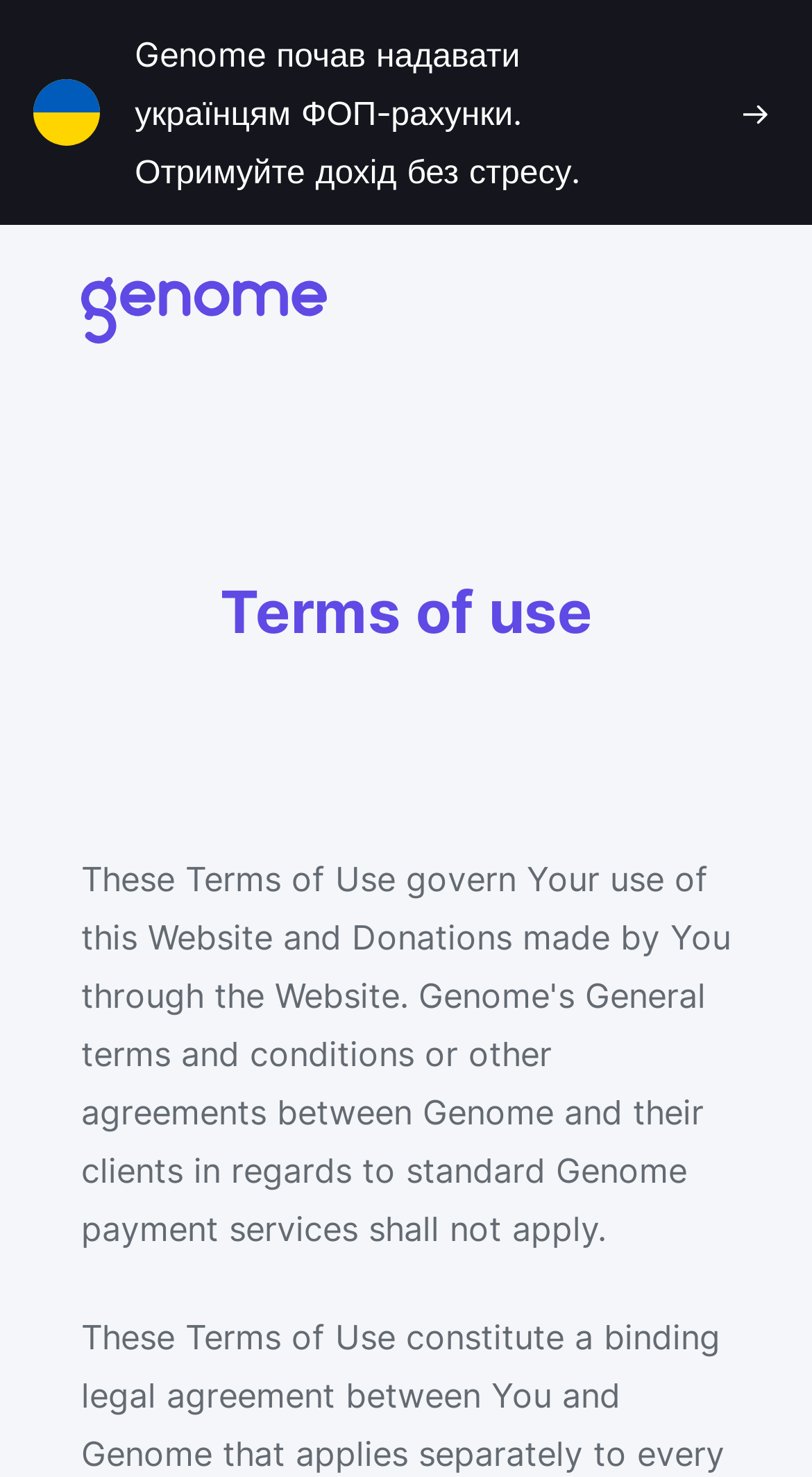What is the purpose of the 'Cookie settings' button?
Provide a one-word or short-phrase answer based on the image.

To manage cookies